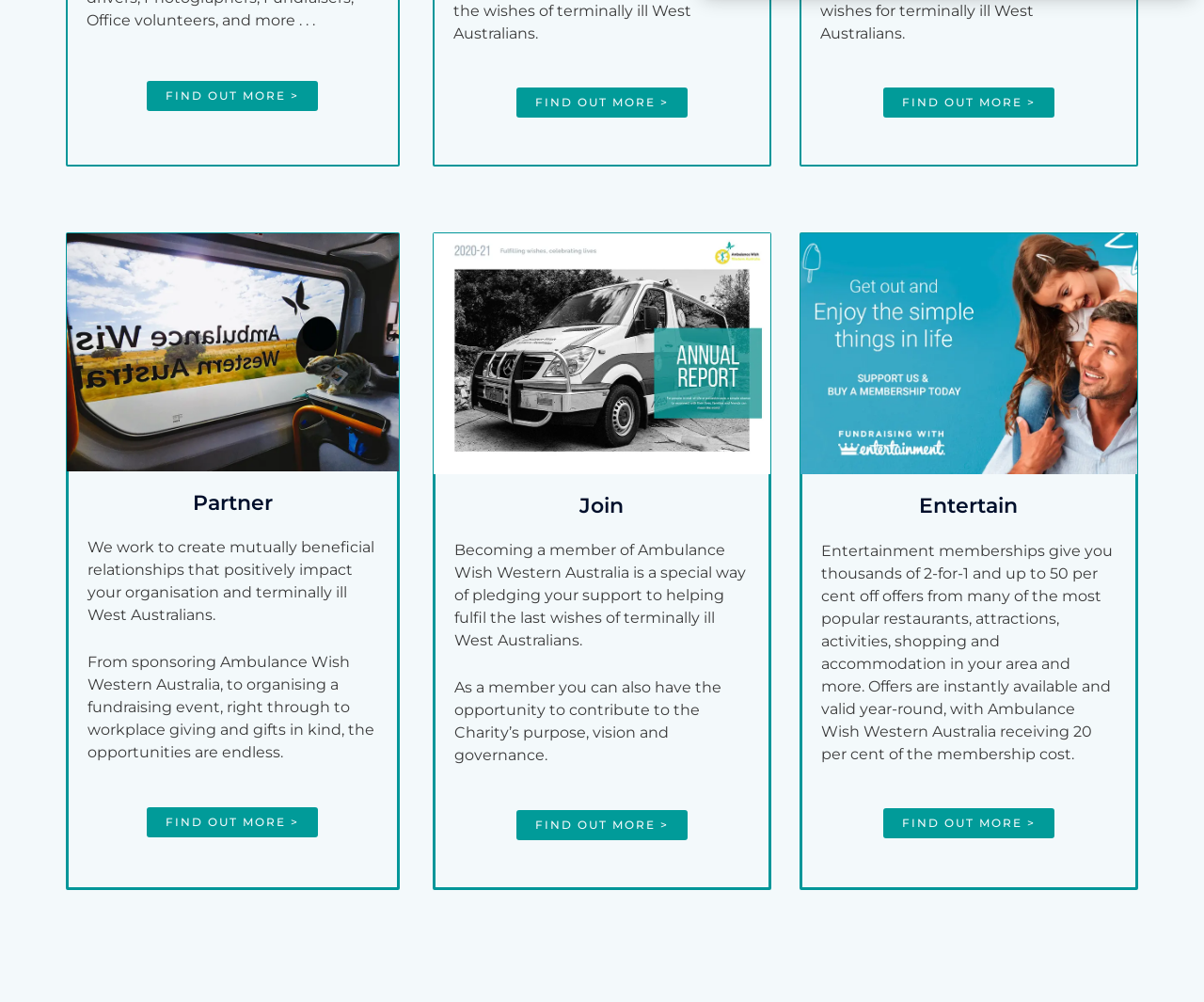Find the bounding box coordinates of the clickable element required to execute the following instruction: "Find out more about getting involved". Provide the coordinates as four float numbers between 0 and 1, i.e., [left, top, right, bottom].

[0.122, 0.081, 0.264, 0.111]